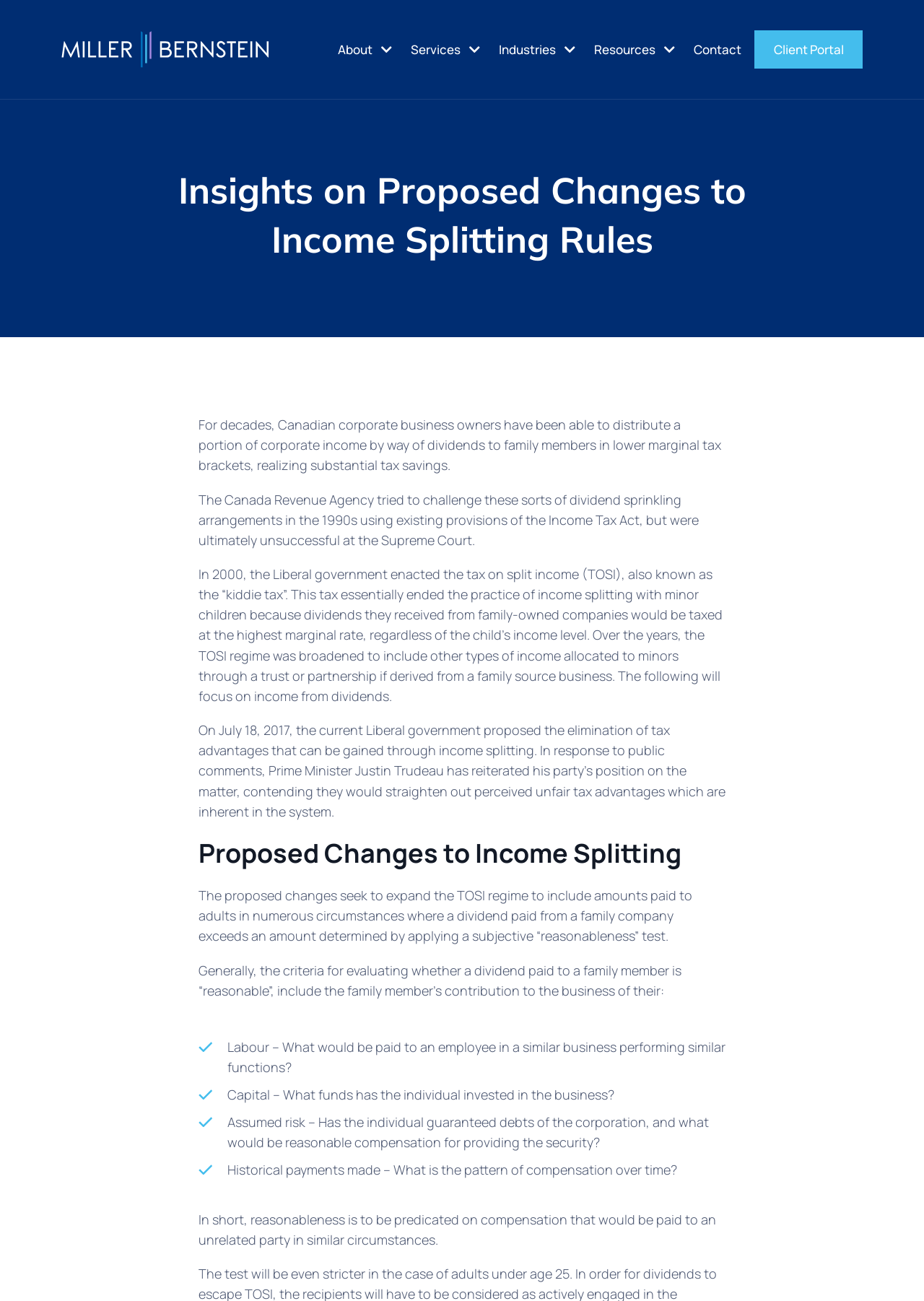What is the purpose of the TOSI regime?
Give a comprehensive and detailed explanation for the question.

According to the webpage, the TOSI regime was enacted in 2000 to essentially end the practice of income splitting with minor children, taxing dividends they received from family-owned companies at the highest marginal rate, regardless of the child's income level.